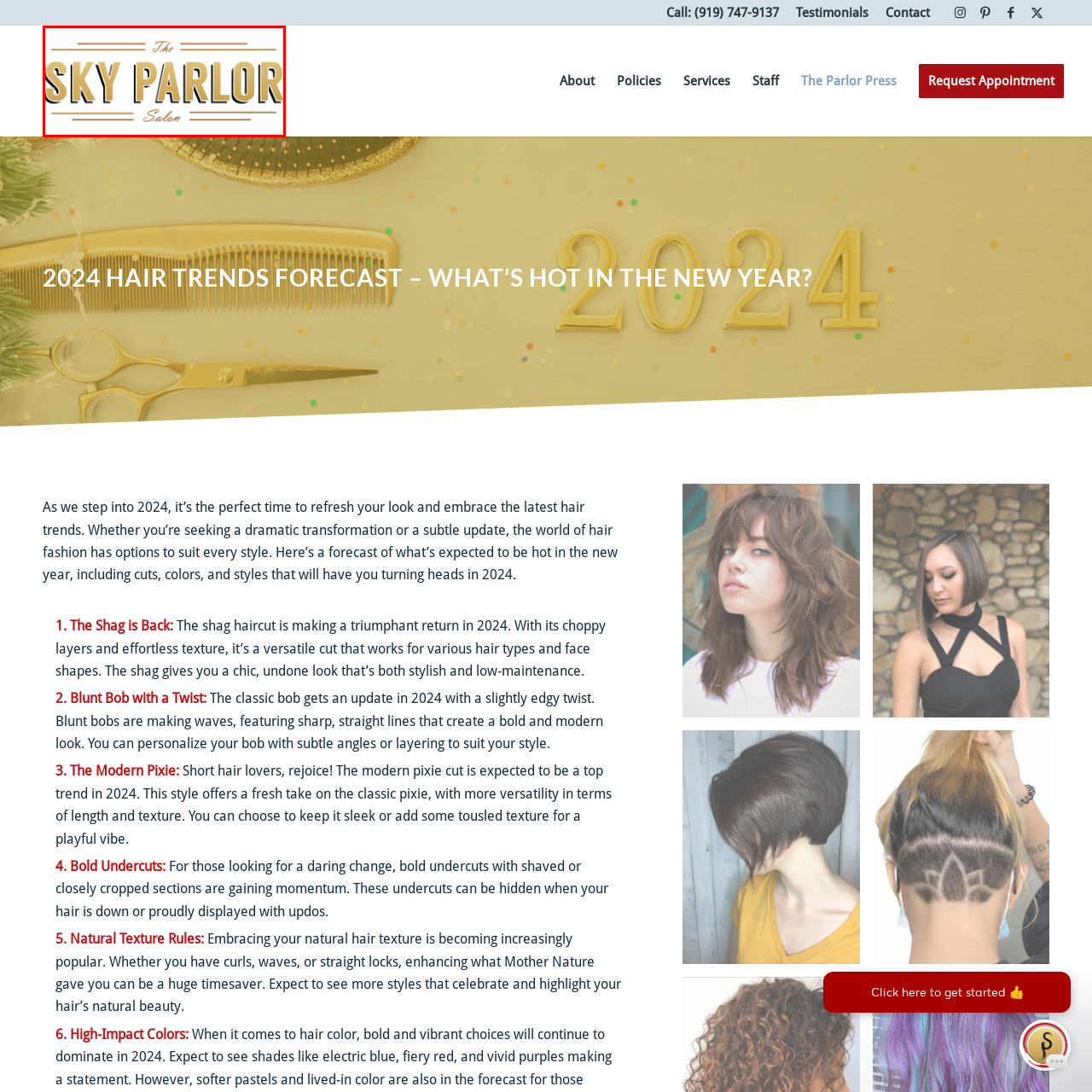What type of font is used for 'Salon'?
Examine the area marked by the red bounding box and respond with a one-word or short phrase answer.

Cursive